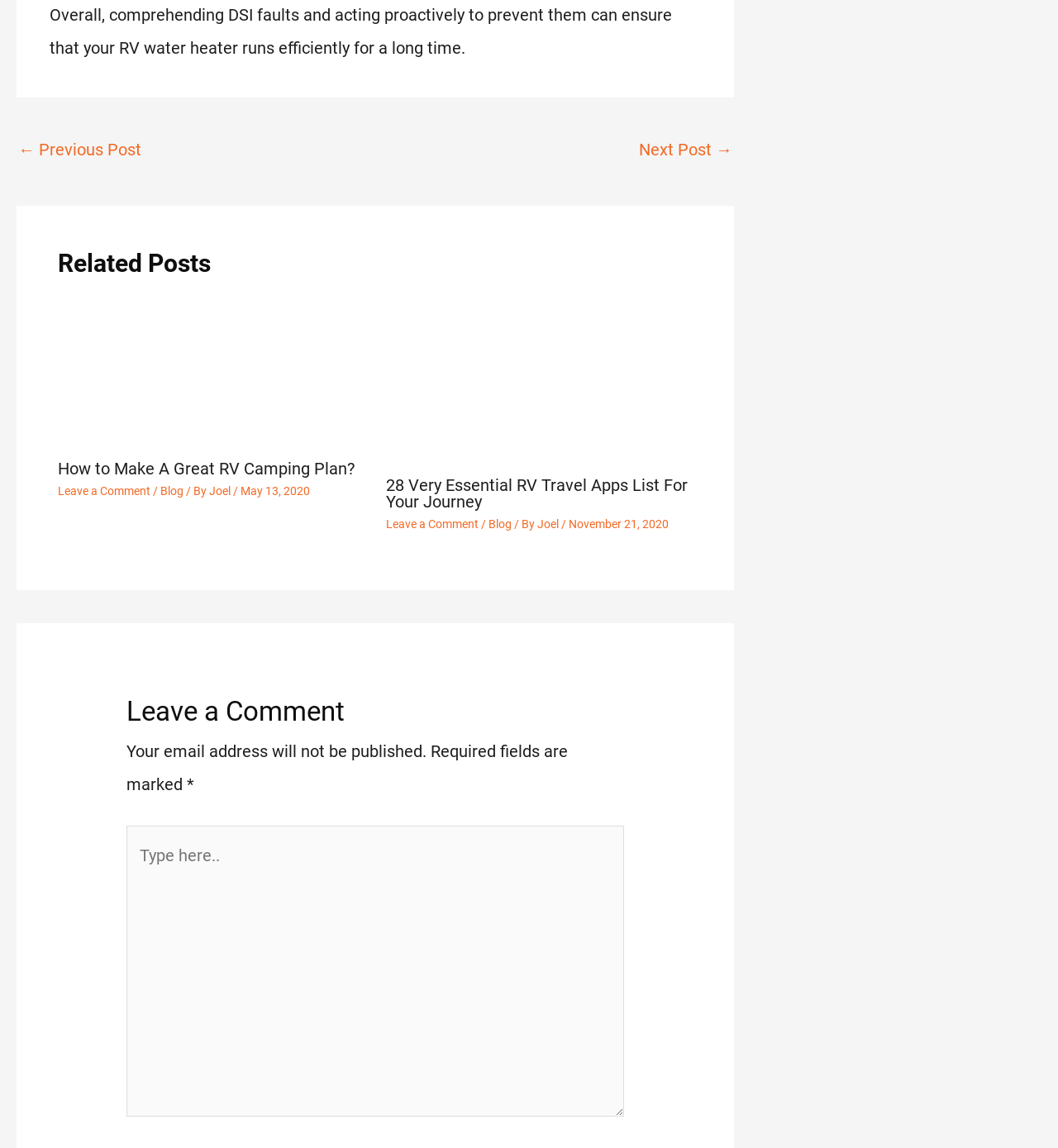Identify the coordinates of the bounding box for the element that must be clicked to accomplish the instruction: "Leave a comment".

[0.055, 0.422, 0.142, 0.433]